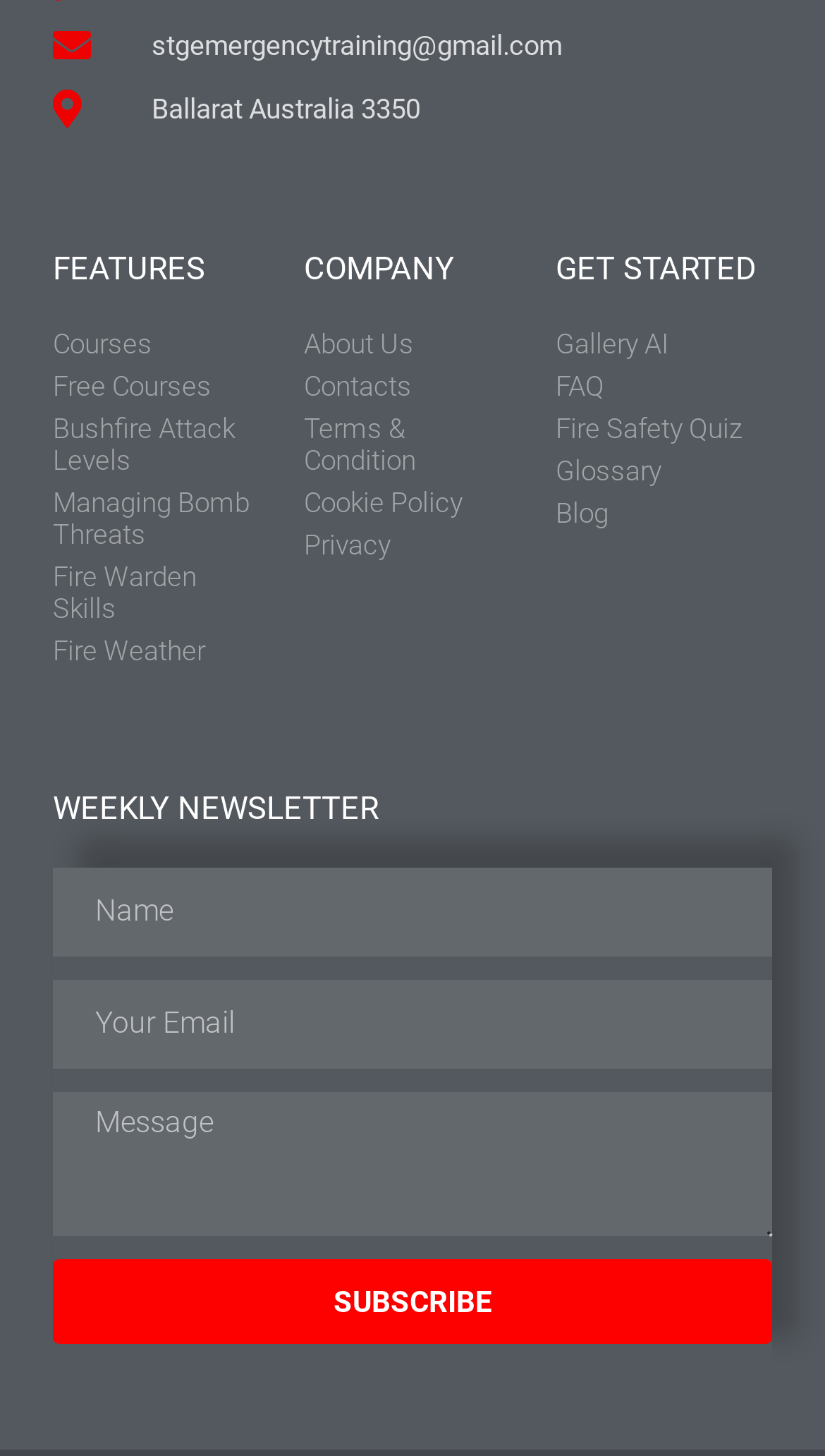Please identify the coordinates of the bounding box that should be clicked to fulfill this instruction: "Click the 'Courses' link".

[0.064, 0.226, 0.317, 0.248]